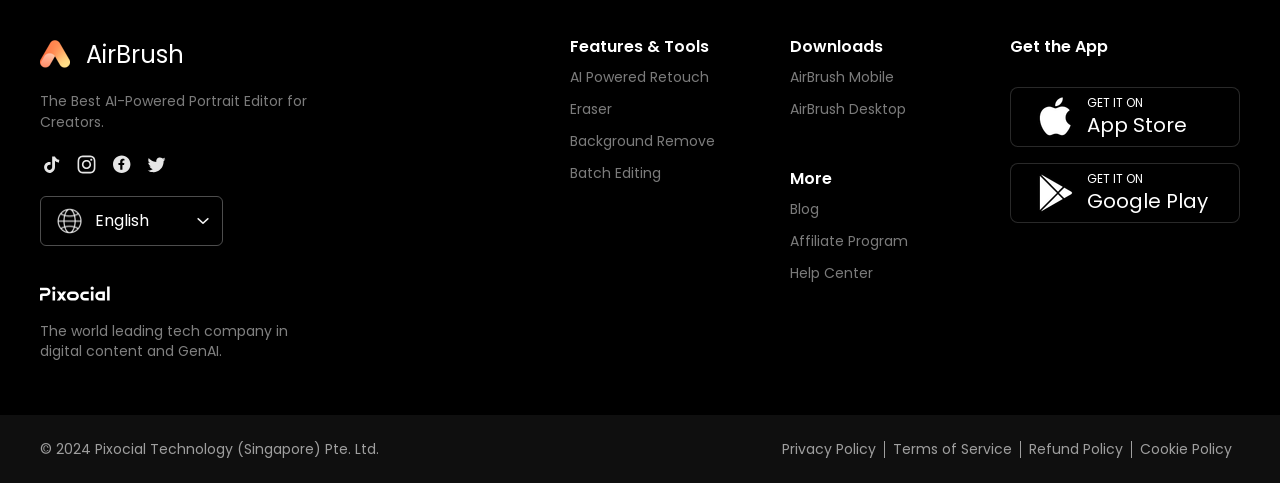Use a single word or phrase to answer this question: 
How many download options are there?

2